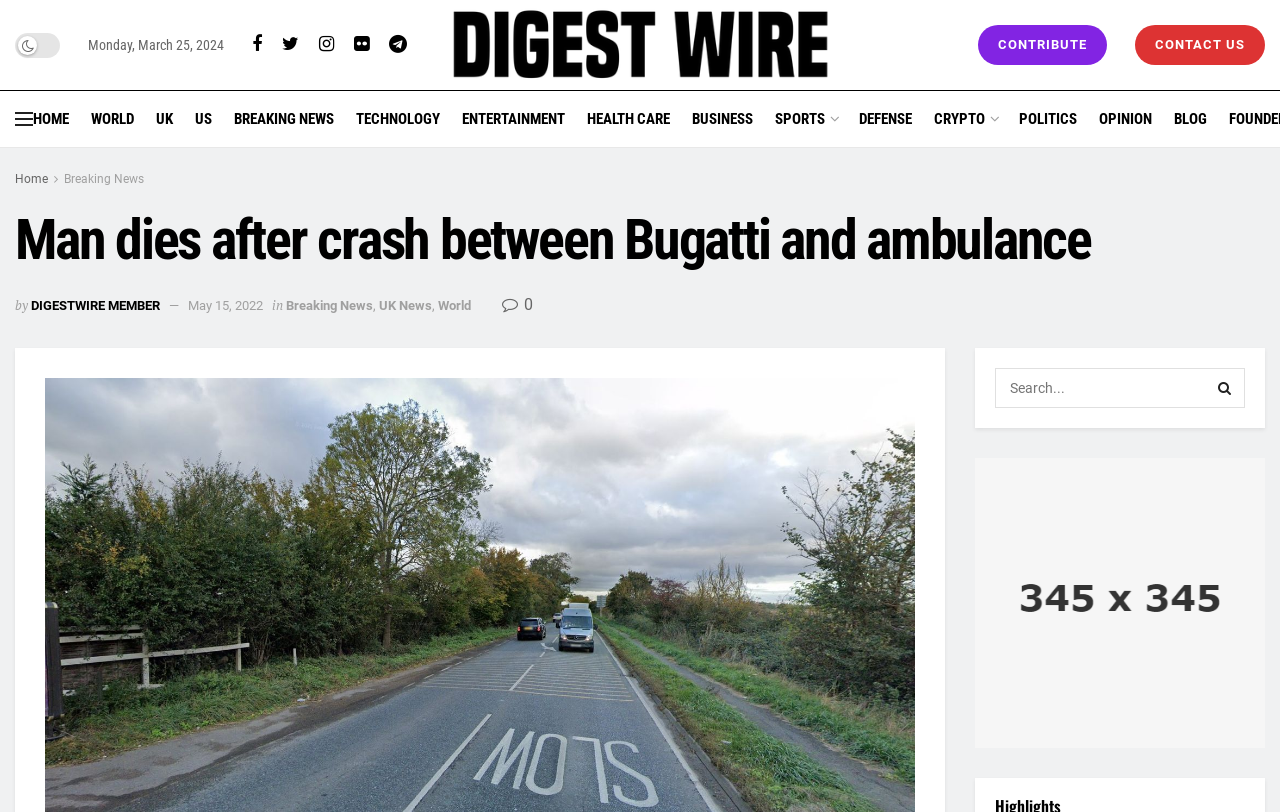Provide the bounding box coordinates for the specified HTML element described in this description: "Contribute". The coordinates should be four float numbers ranging from 0 to 1, in the format [left, top, right, bottom].

[0.764, 0.031, 0.865, 0.08]